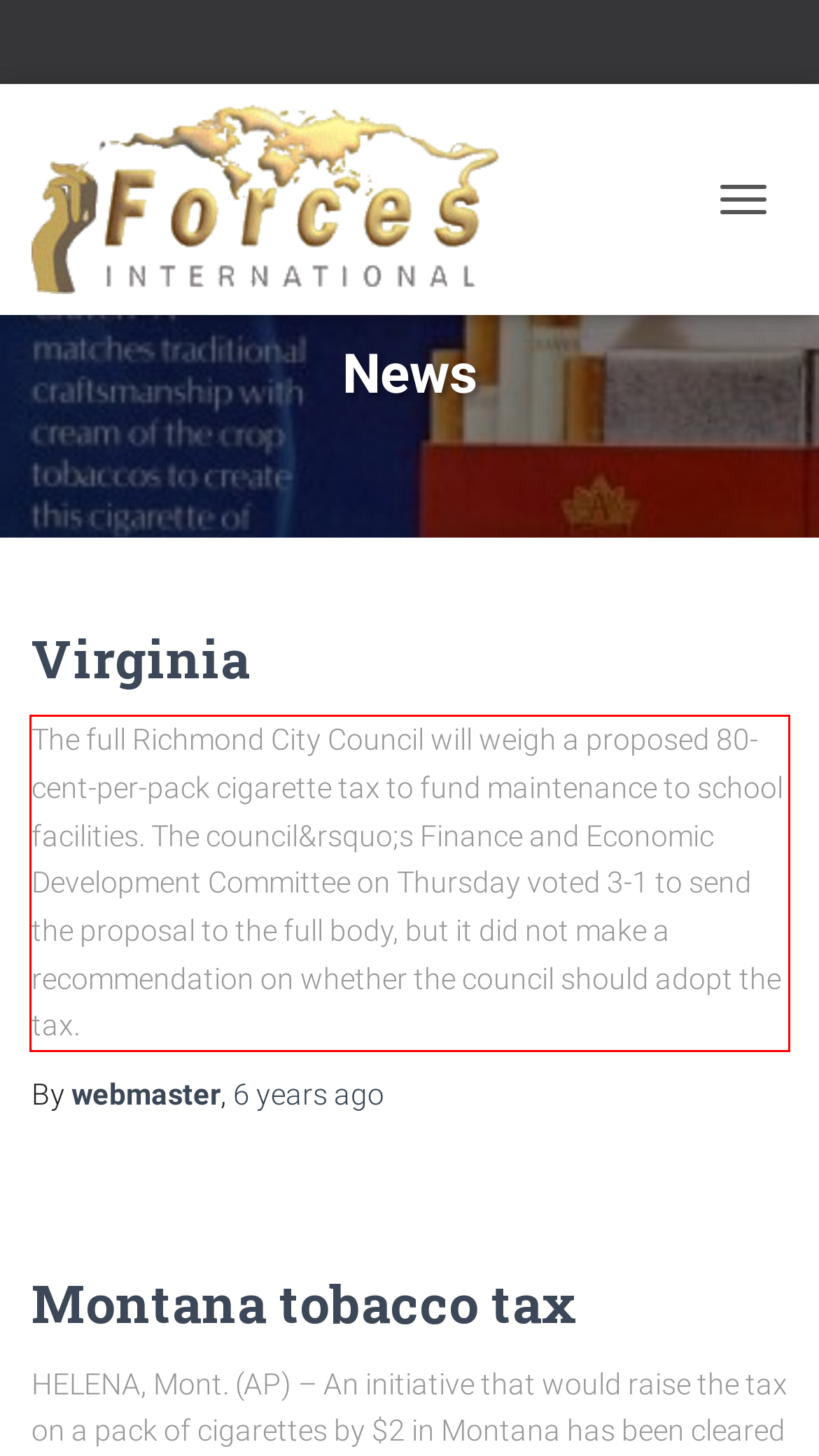Your task is to recognize and extract the text content from the UI element enclosed in the red bounding box on the webpage screenshot.

The full Richmond City Council will weigh a proposed 80-cent-per-pack cigarette tax to fund maintenance to school facilities. The council&rsquo;s Finance and Economic Development Committee on Thursday voted 3-1 to send the proposal to the full body, but it did not make a recommendation on whether the council should adopt the tax.